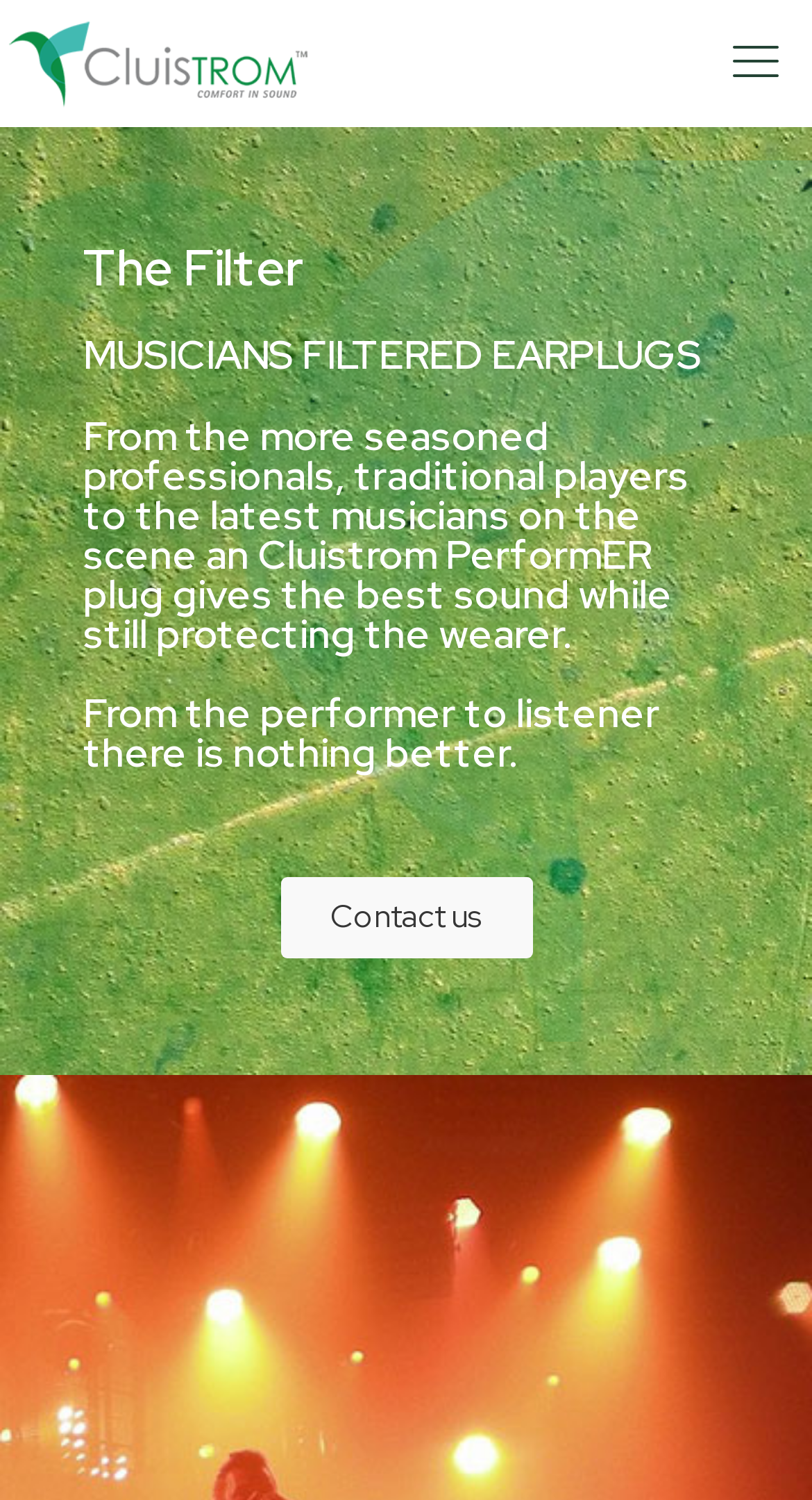Who is the target audience of Cluistrom products?
Please use the visual content to give a single word or phrase answer.

Musicians